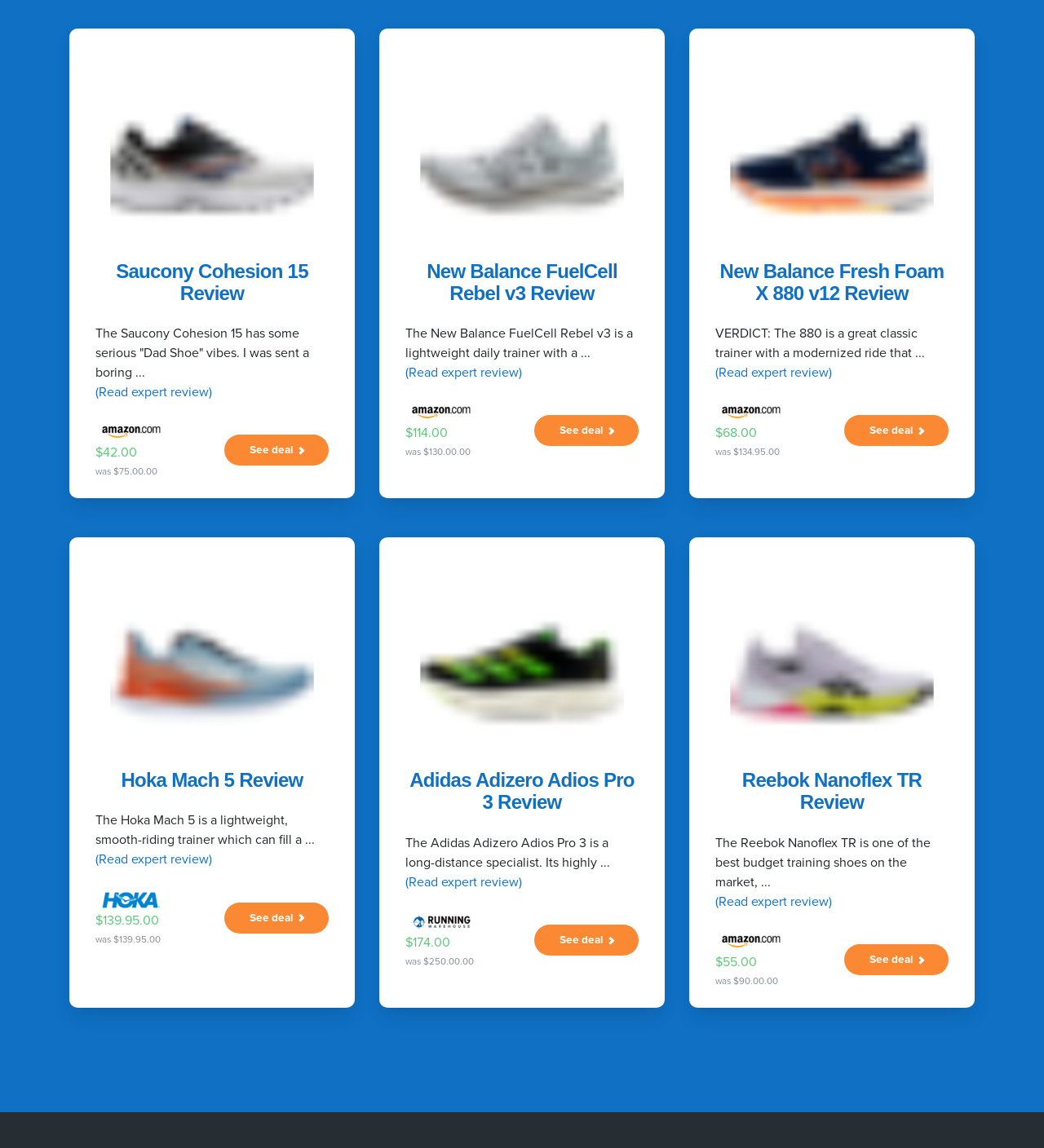Answer the question in a single word or phrase:
What is the price of Saucony Cohesion 15?

$42.00